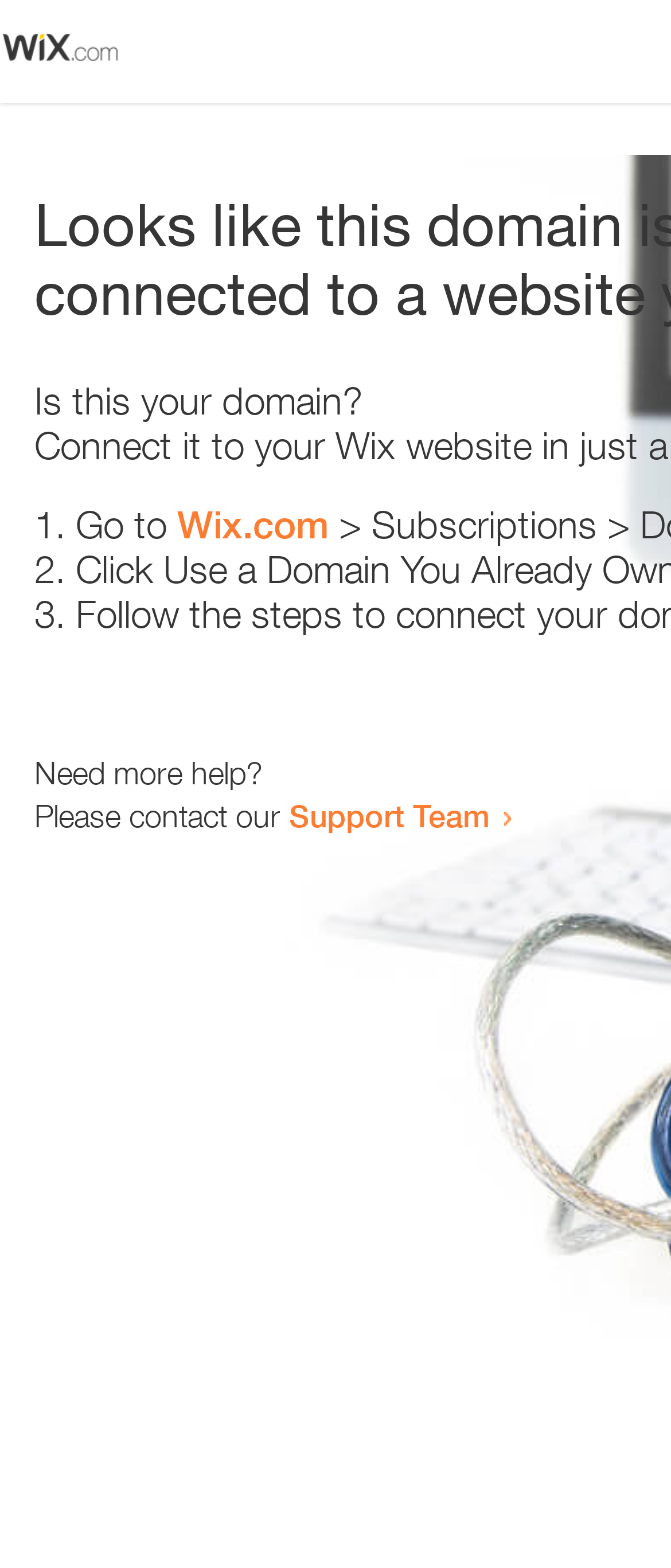Provide a one-word or short-phrase response to the question:
How many links are present?

2